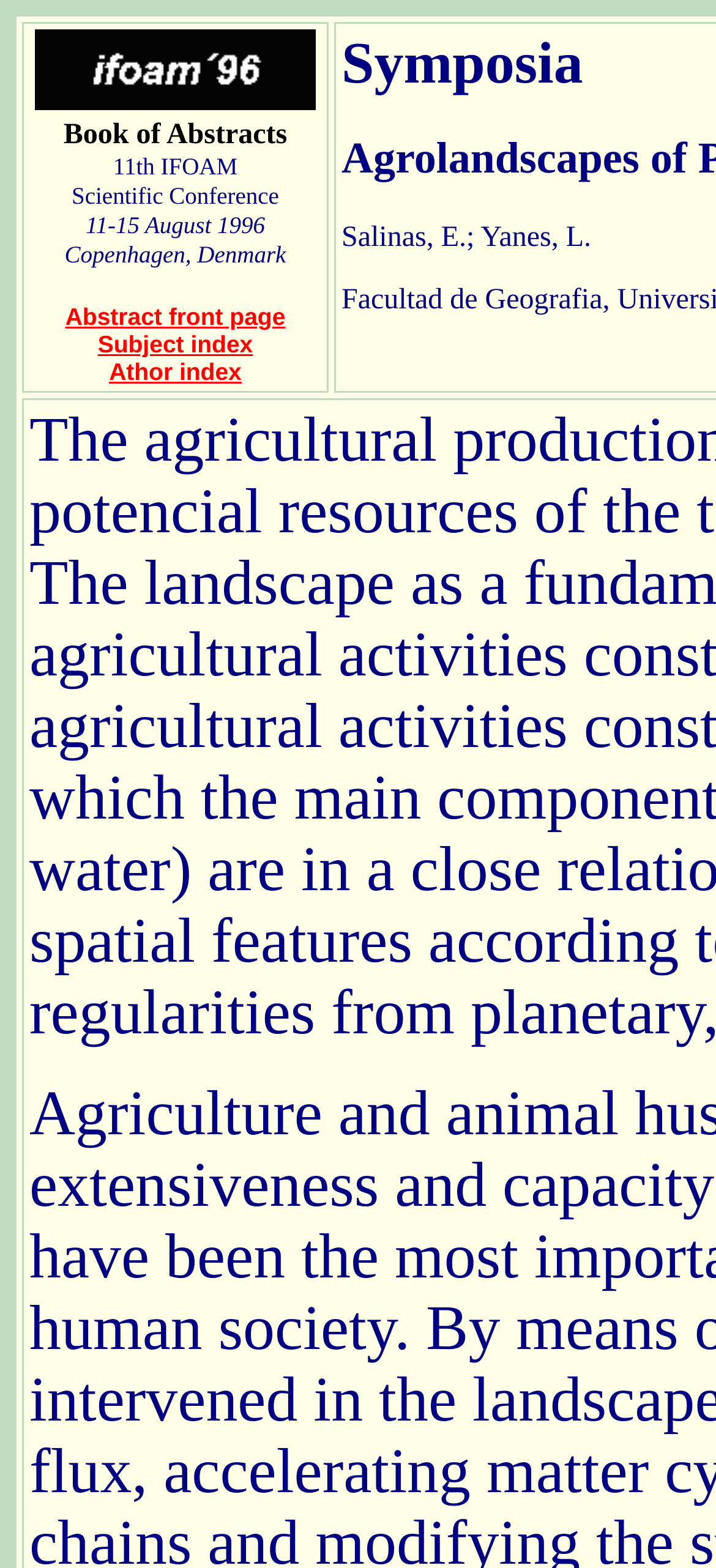What is the image file name?
Please use the image to provide a one-word or short phrase answer.

ifoam96.gif